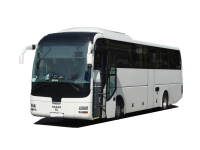What is the name of the company operating this coach bus?
Please respond to the question thoroughly and include all relevant details.

The caption explicitly states that the coach bus is part of the offerings from City Transport Blansko, which indicates that City Transport Blansko is the company operating this coach bus.